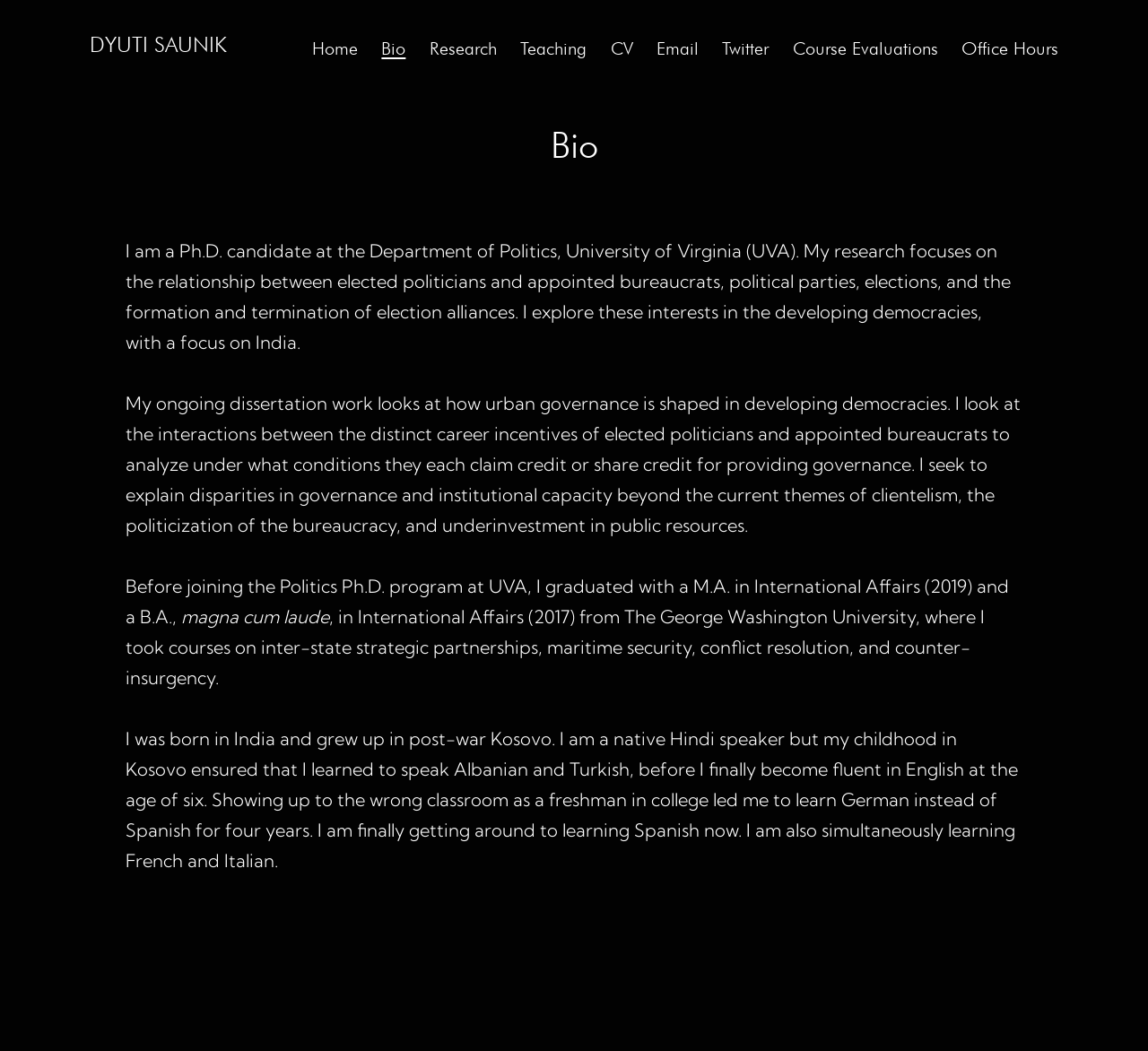Find the bounding box coordinates of the clickable area required to complete the following action: "Contact through 'Email'".

[0.561, 0.026, 0.619, 0.068]